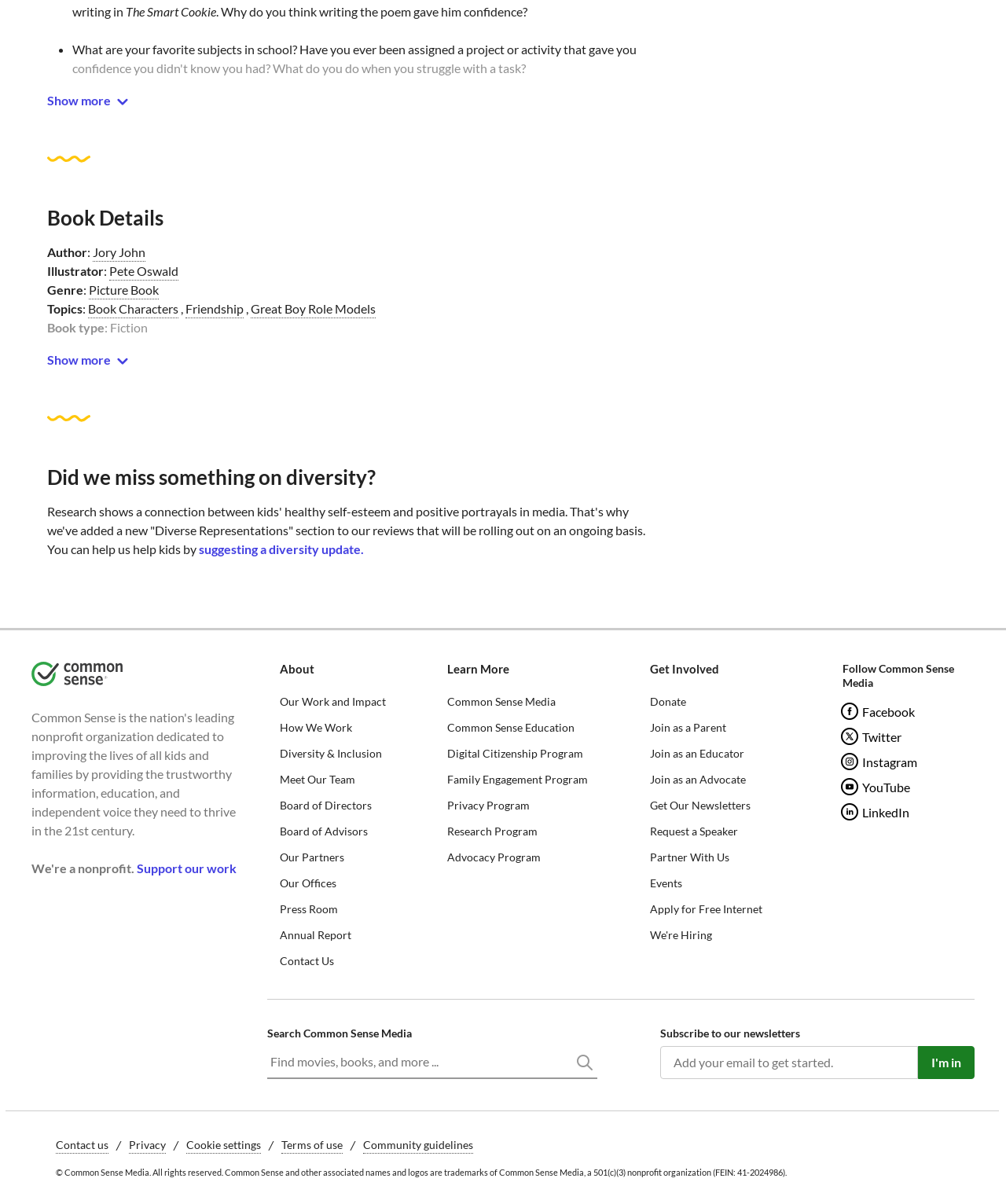Provide the bounding box coordinates of the HTML element described by the text: "suggesting a diversity update.". The coordinates should be in the format [left, top, right, bottom] with values between 0 and 1.

[0.198, 0.45, 0.362, 0.464]